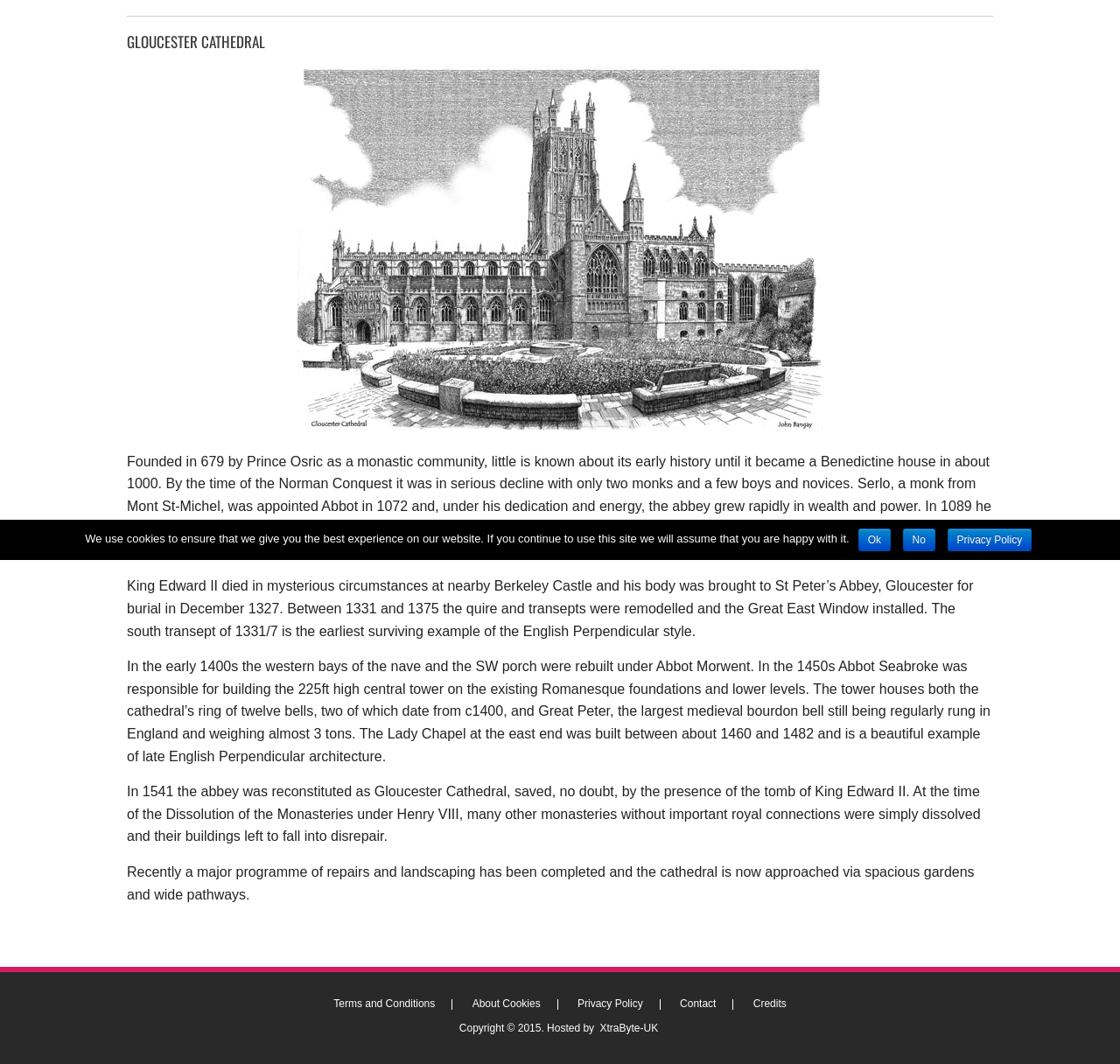Identify the bounding box of the UI element described as follows: "Terms and Conditions". Provide the coordinates as four float numbers in the range of 0 to 1 [left, top, right, bottom].

[0.295, 0.939, 0.391, 0.948]